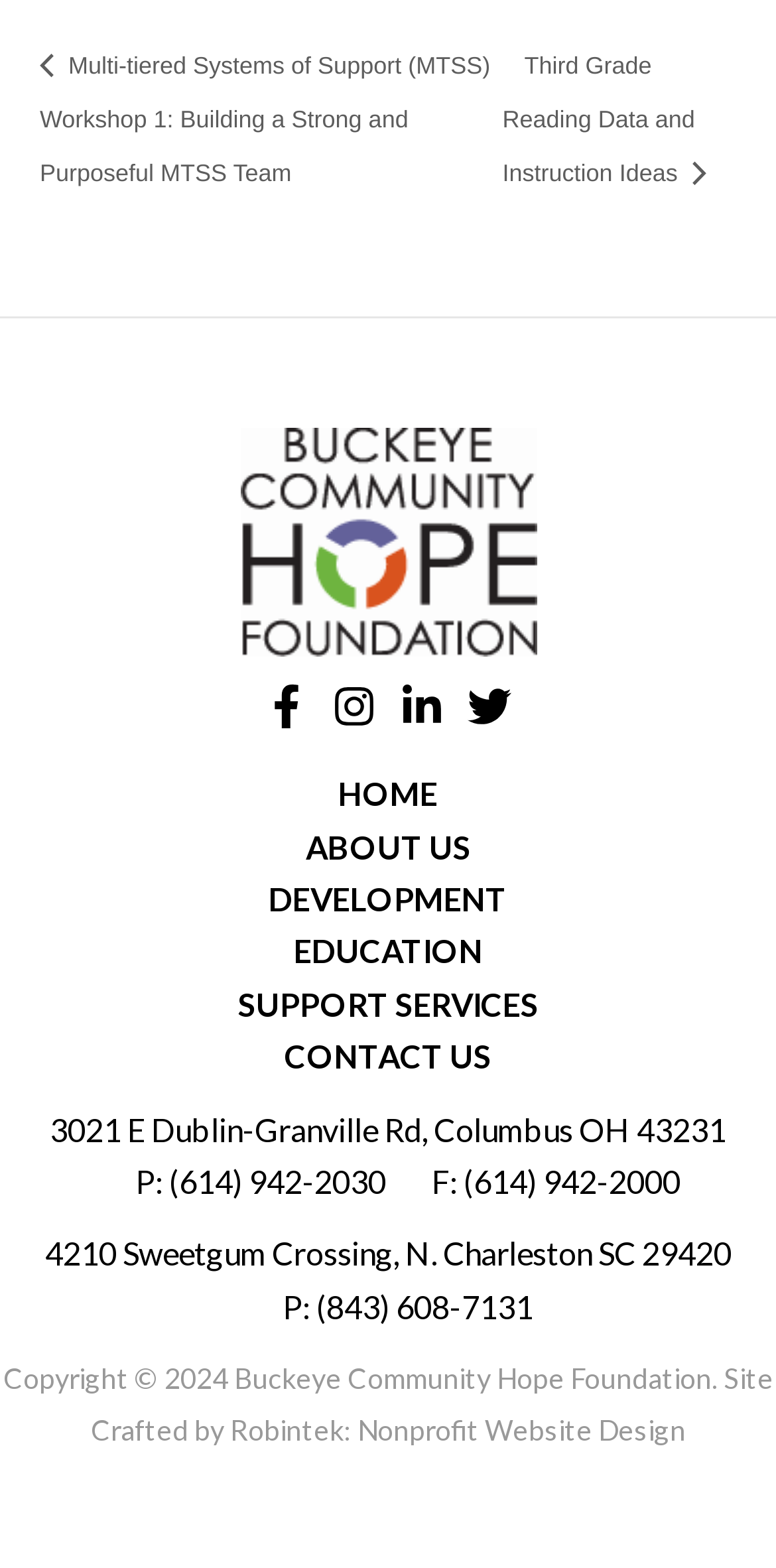Identify and provide the bounding box coordinates of the UI element described: "Support Services". The coordinates should be formatted as [left, top, right, bottom], with each number being a float between 0 and 1.

[0.255, 0.624, 0.745, 0.658]